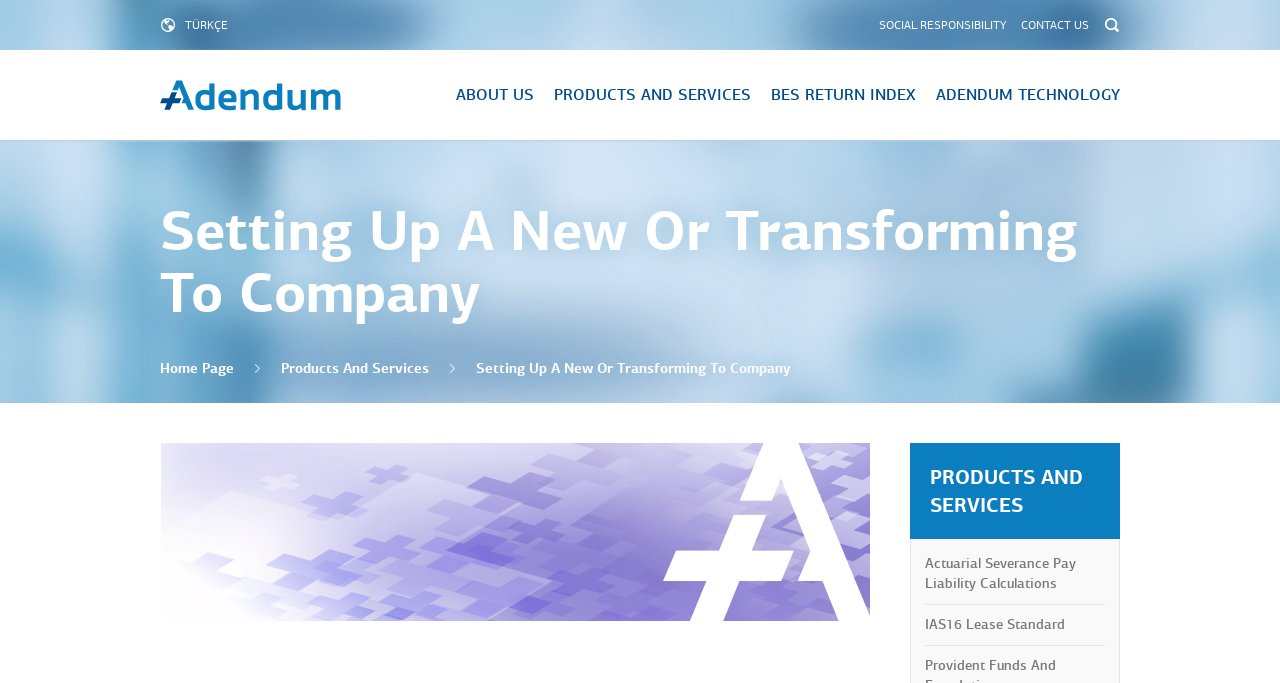Find the bounding box coordinates of the clickable region needed to perform the following instruction: "go to social responsibility page". The coordinates should be provided as four float numbers between 0 and 1, i.e., [left, top, right, bottom].

[0.687, 0.026, 0.786, 0.047]